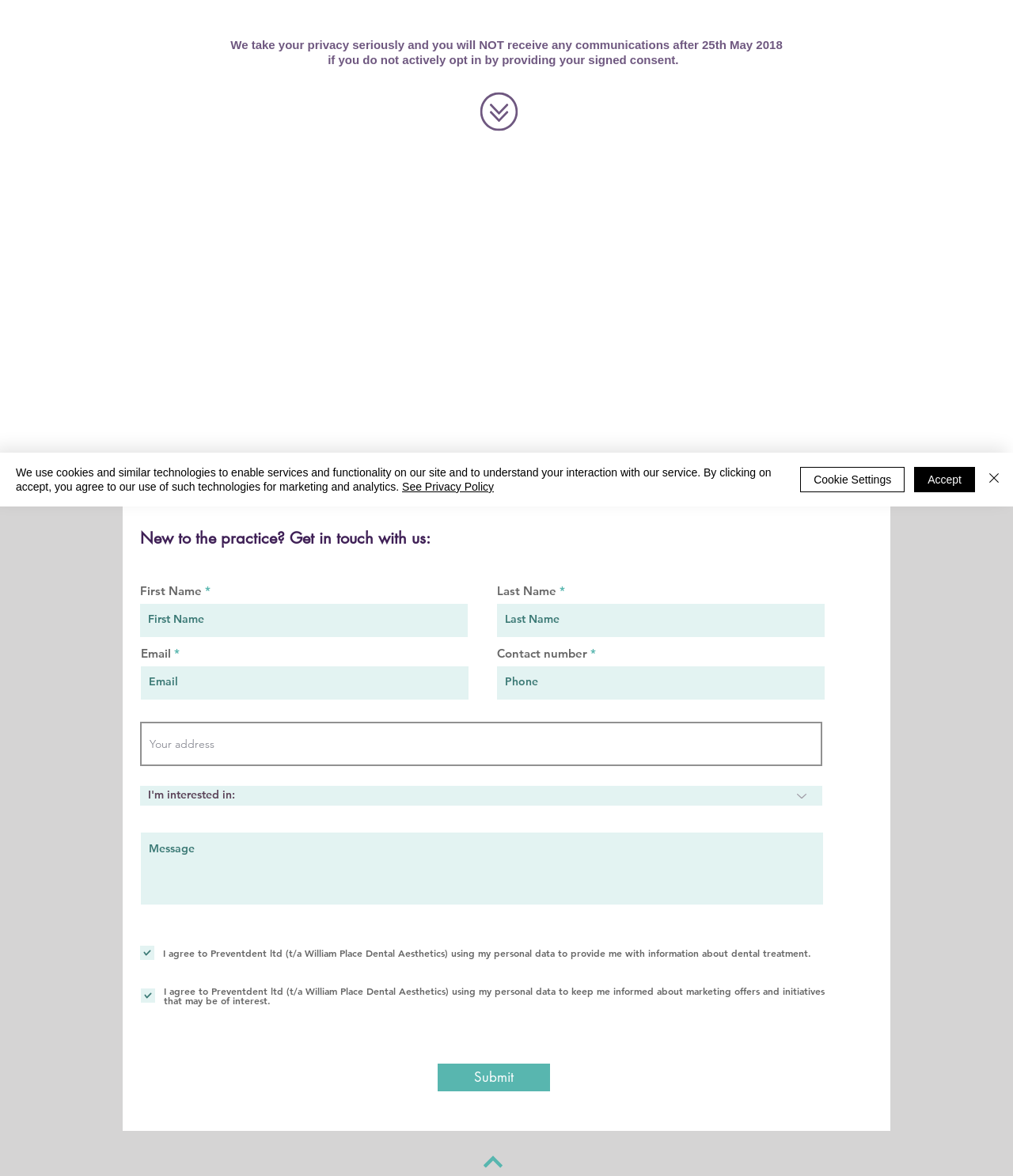Provide the bounding box coordinates of the UI element that matches the description: "aria-label="Close"".

[0.972, 0.395, 0.991, 0.42]